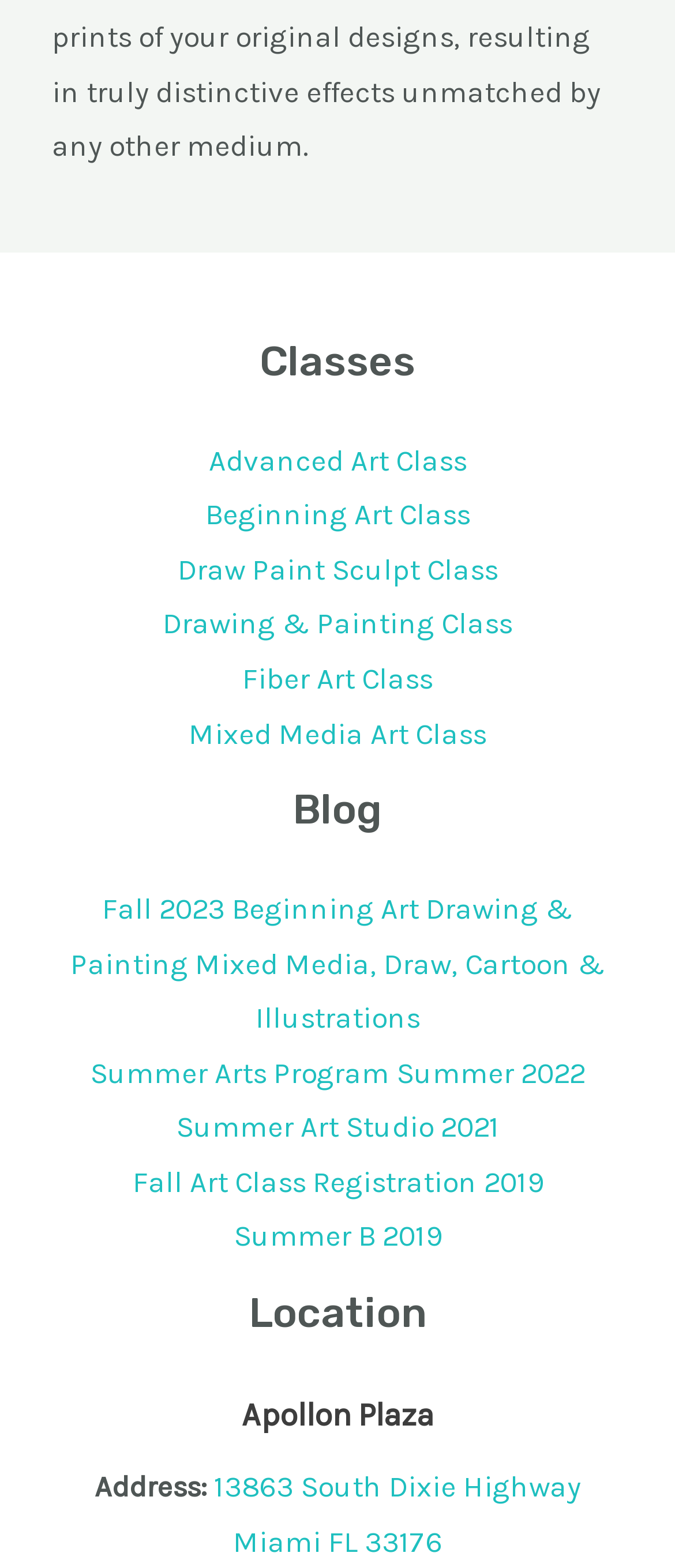How many links are under the 'Classes' navigation menu? Based on the screenshot, please respond with a single word or phrase.

5